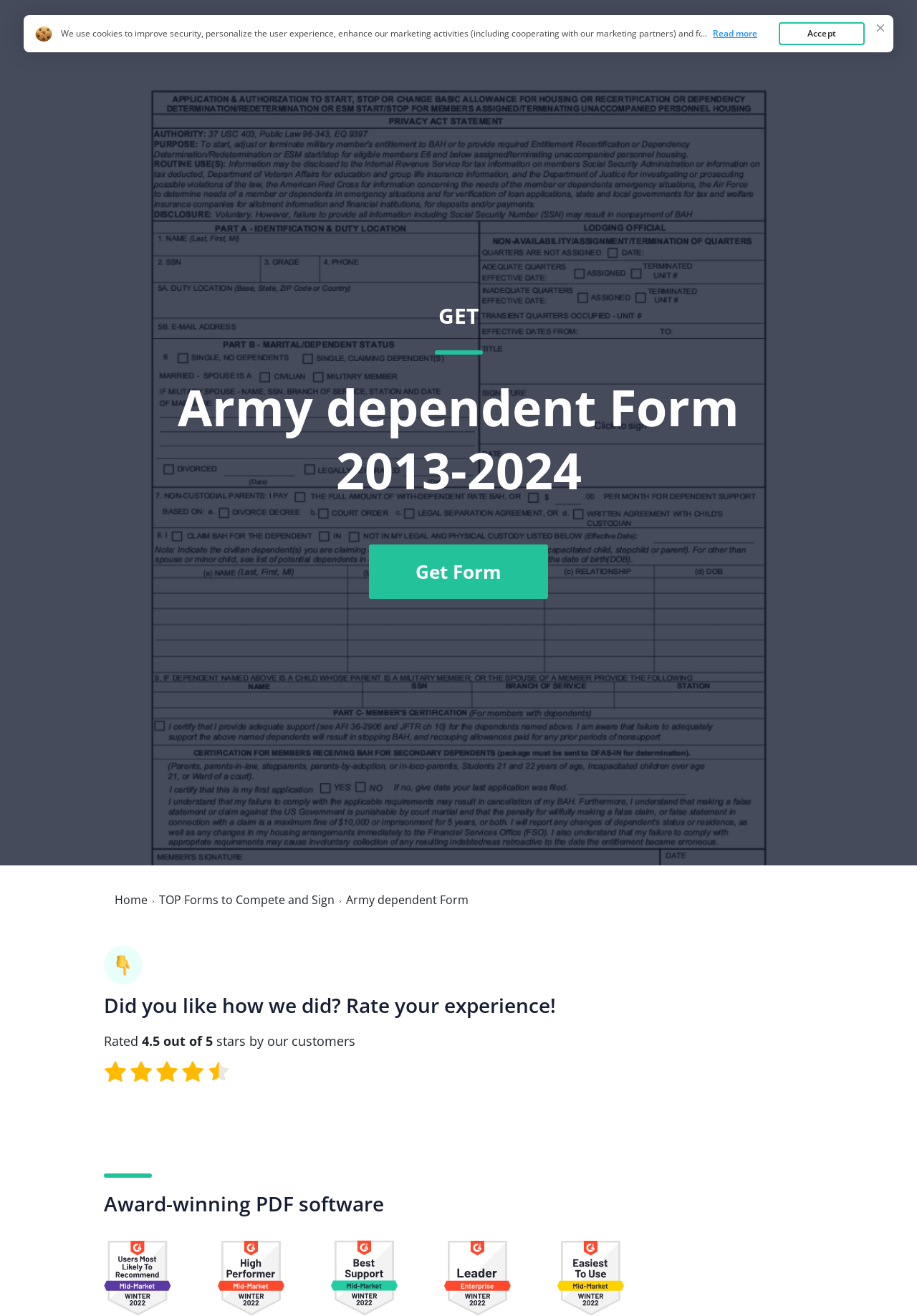Please specify the bounding box coordinates in the format (top-left x, top-left y, bottom-right x, bottom-right y), with all values as floating point numbers between 0 and 1. Identify the bounding box of the UI element described by: Get Form

[0.402, 0.414, 0.598, 0.455]